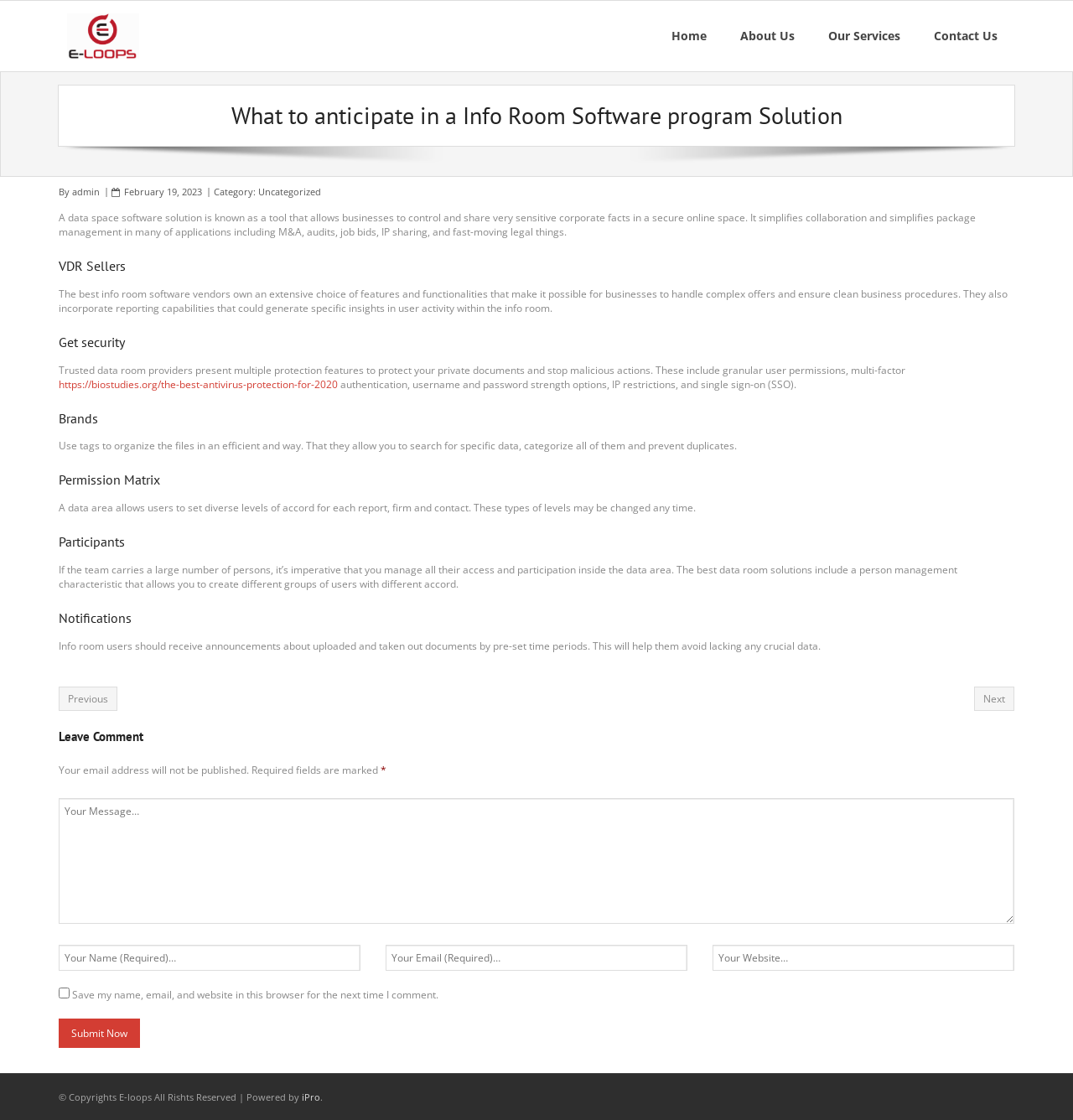Locate the bounding box coordinates of the element you need to click to accomplish the task described by this instruction: "Click the 'Contact Us' link".

[0.855, 0.001, 0.945, 0.064]